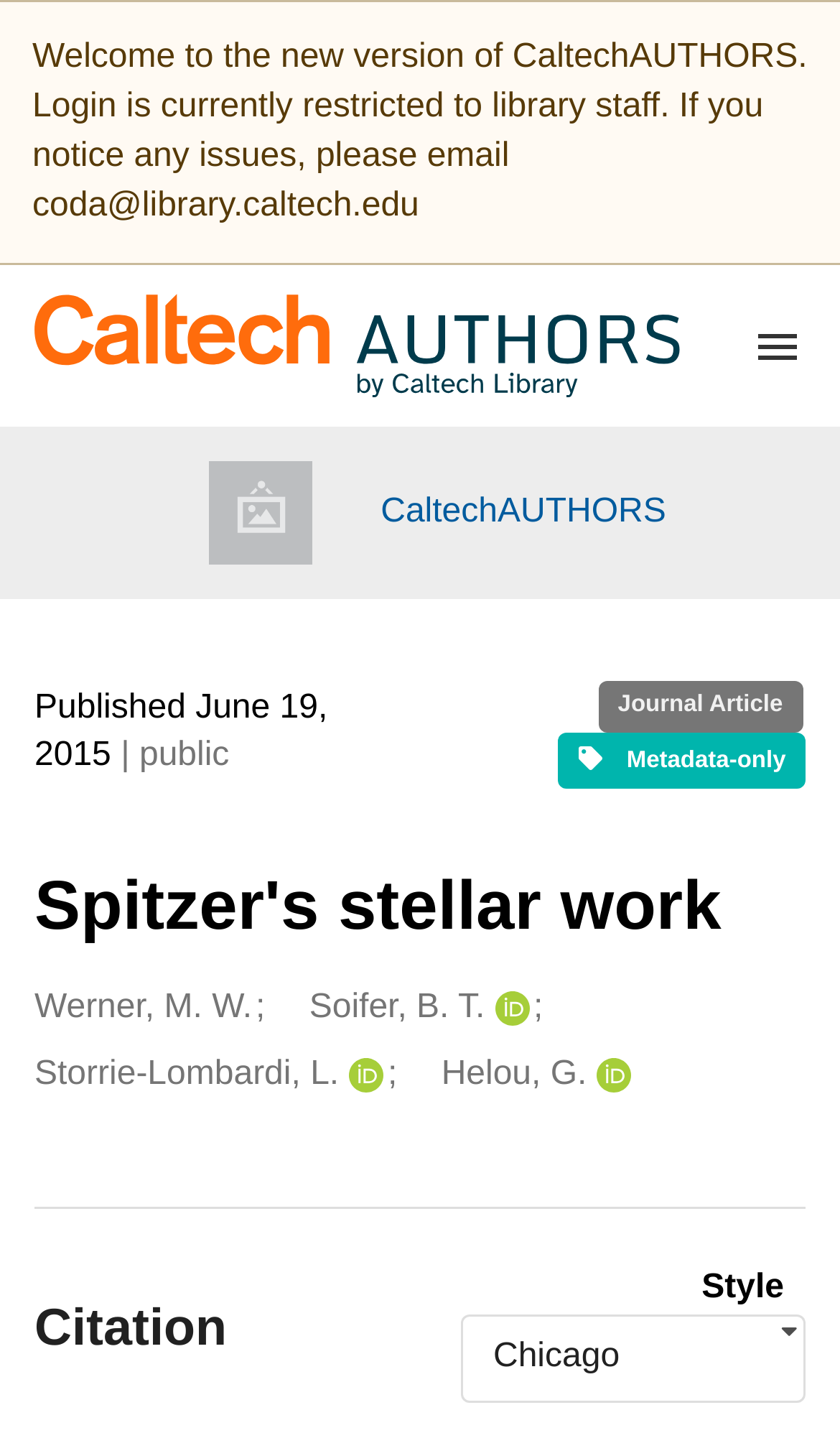What is the resource type of the publication?
Please give a detailed answer to the question using the information shown in the image.

The resource type can be found in the 'Publication date and version number' region, which is located in the 'CaltechAUTHORS' link. Specifically, it is stated as 'Journal Article' in the 'Resource type' generic element.